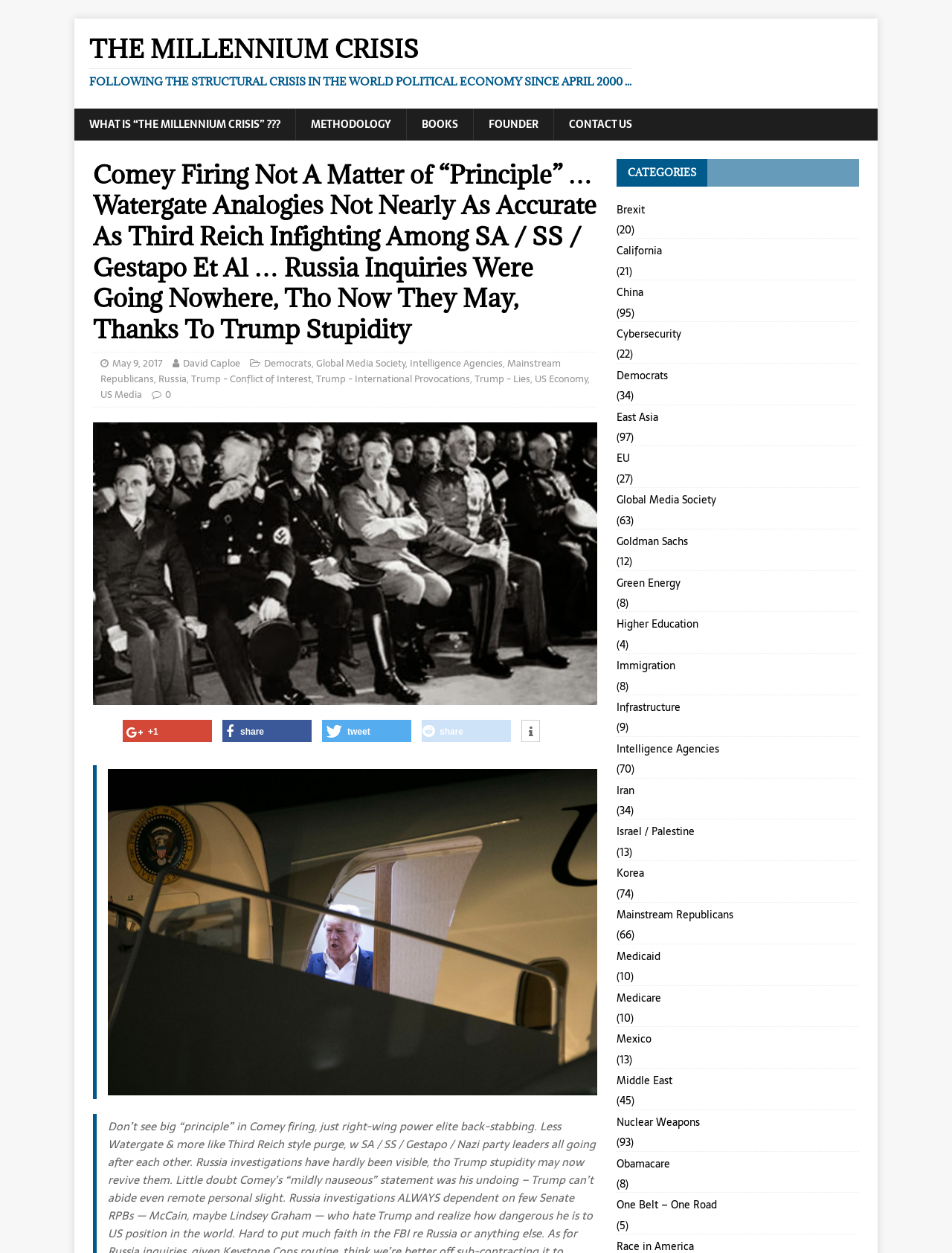Refer to the image and offer a detailed explanation in response to the question: What is the topic of the article with the most posts?

The question asks for the topic of the article with the most posts. By analyzing the webpage, we can see that the link 'Intelligence Agencies' has the highest number of posts, which is 70, indicated by the text '(70)' next to the link.